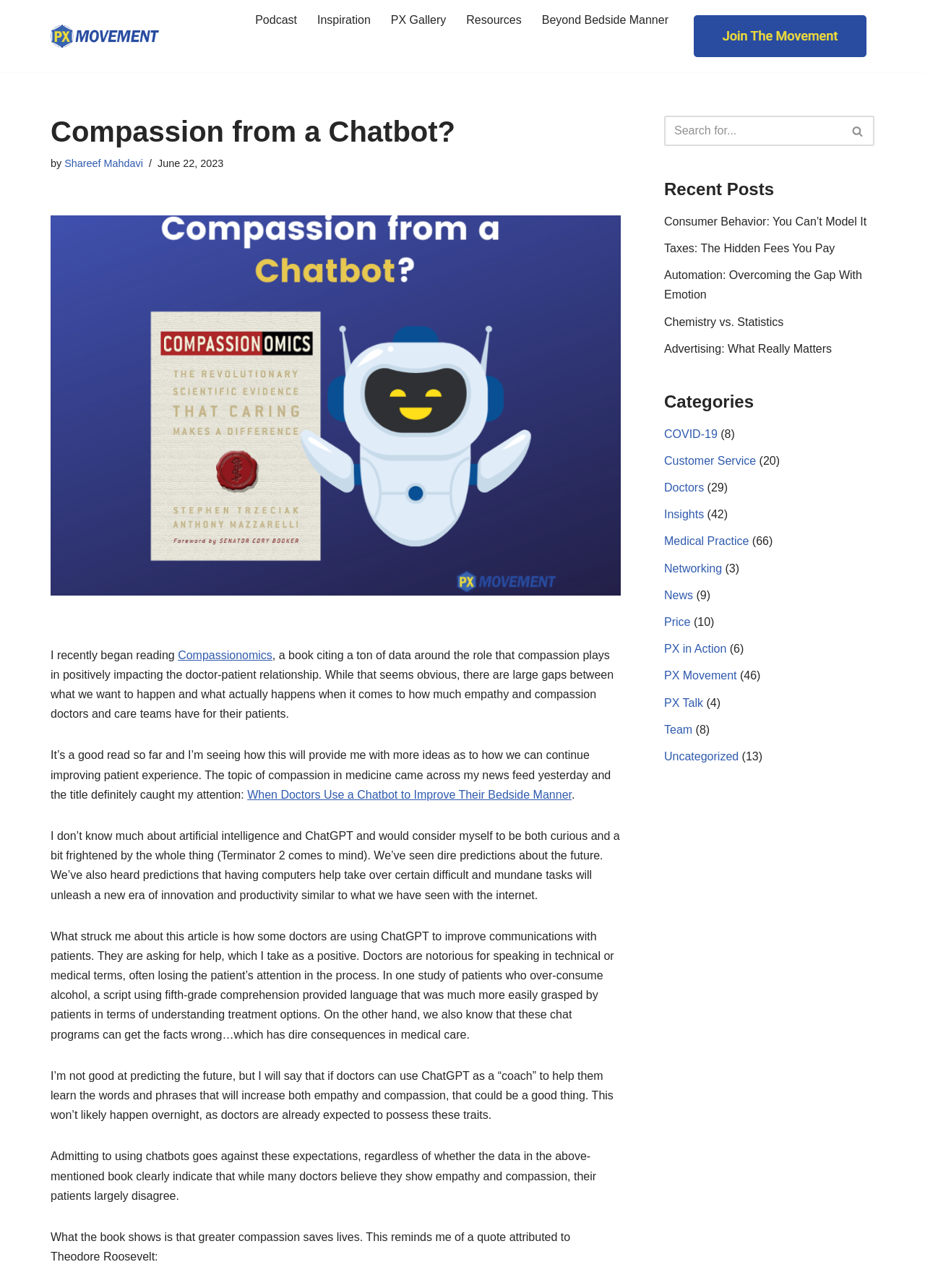Using the description: "Skip to content", identify the bounding box of the corresponding UI element in the screenshot.

[0.0, 0.018, 0.023, 0.029]